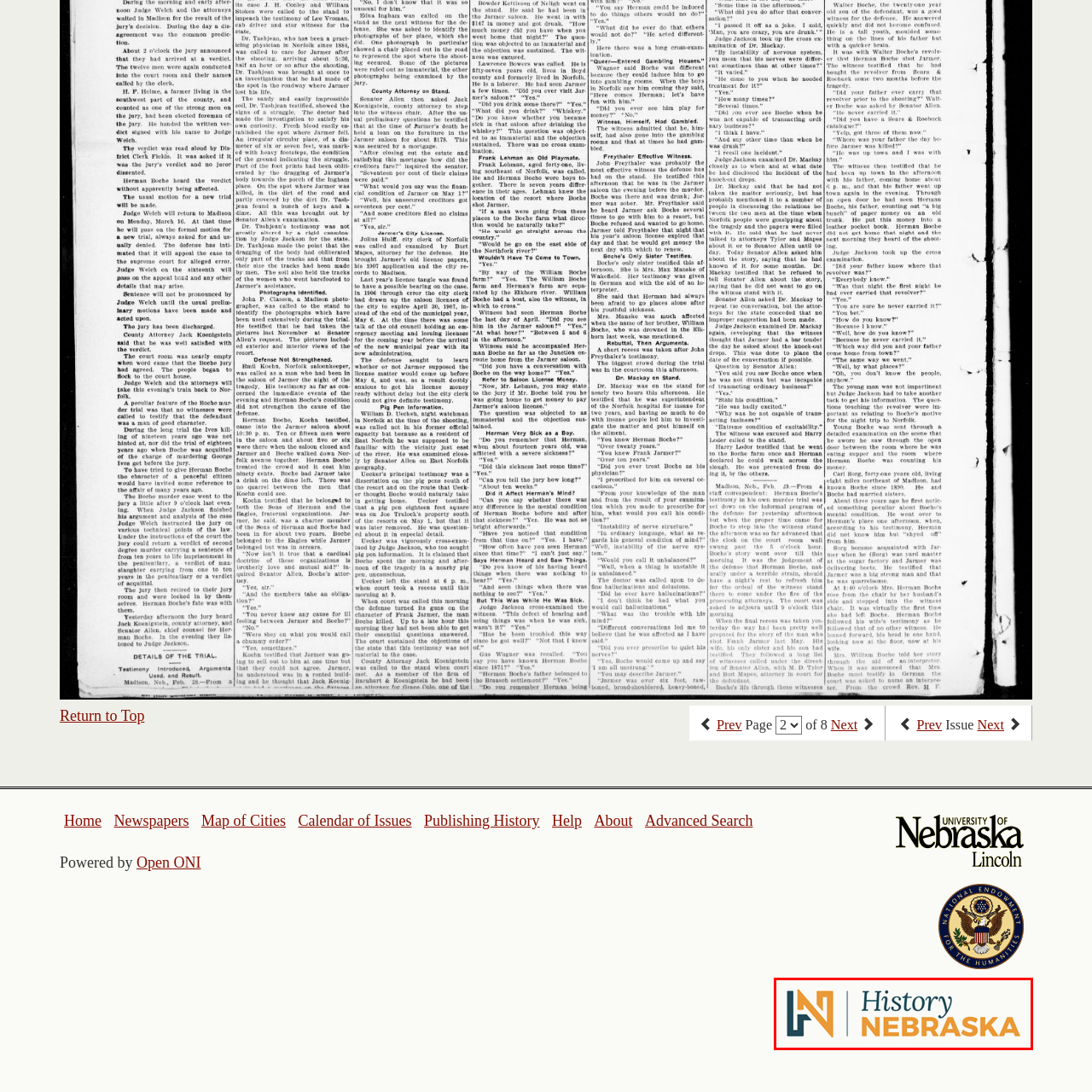Write a comprehensive caption detailing the image within the red boundary.

The image features the logo of "History Nebraska," an organization dedicated to preserving and promoting the state's history. The logo is designed with a modern aesthetic, showcasing the initials "HN" prominently, where the "H" is in a dark teal color and the "N" is in a warm orange. Below the initials, the word "History" is displayed in a matching dark teal, while "NEBRASKA" is presented in a bold, vibrant orange, emphasizing the organization's focus on Nebraska's historical heritage. This logo serves as a representation of the organization's commitment to uncovering, documenting, and sharing the rich cultural and historical narratives of Nebraska.